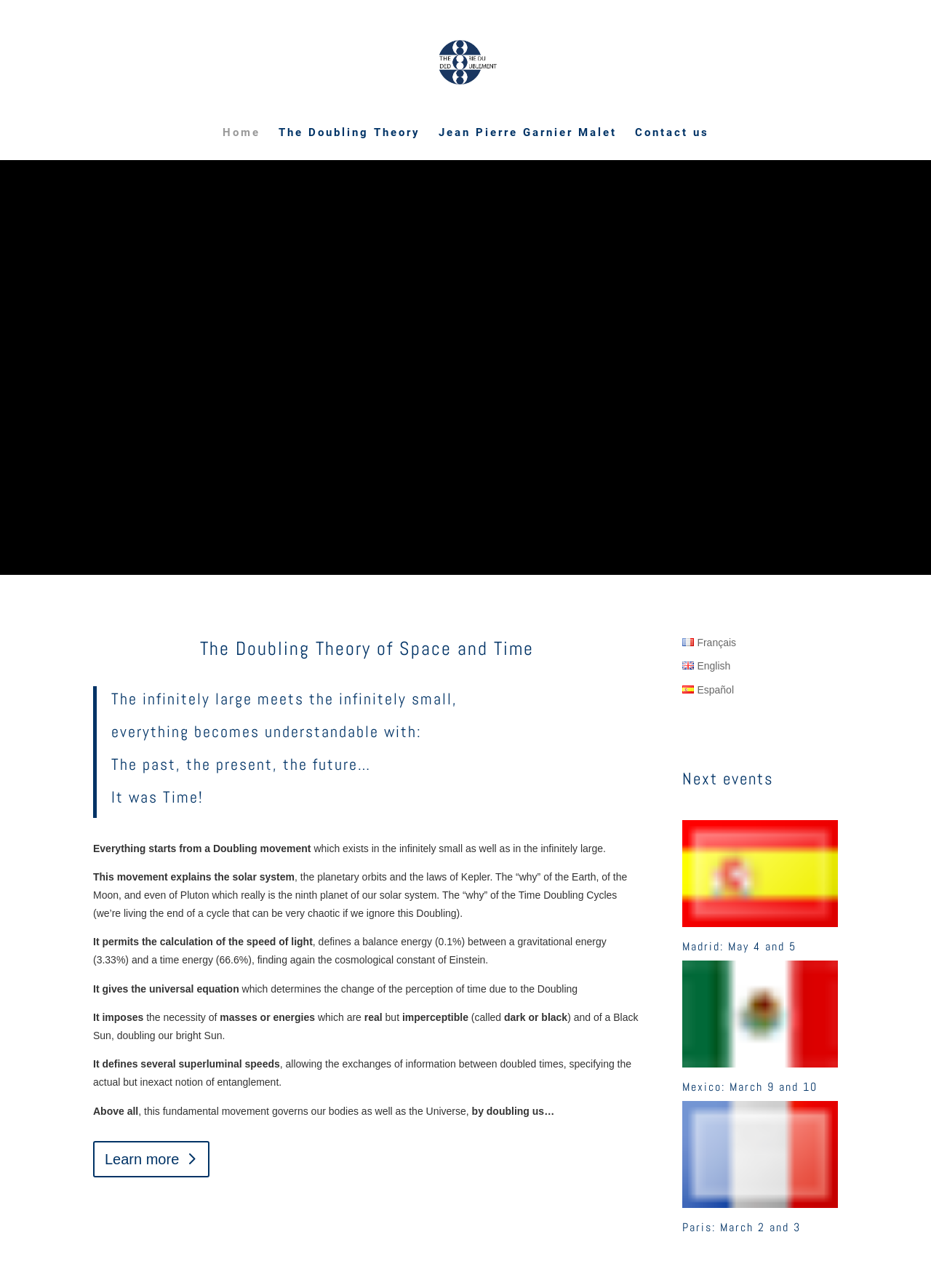Please determine the primary heading and provide its text.

The Doubling Theory of Space and Time